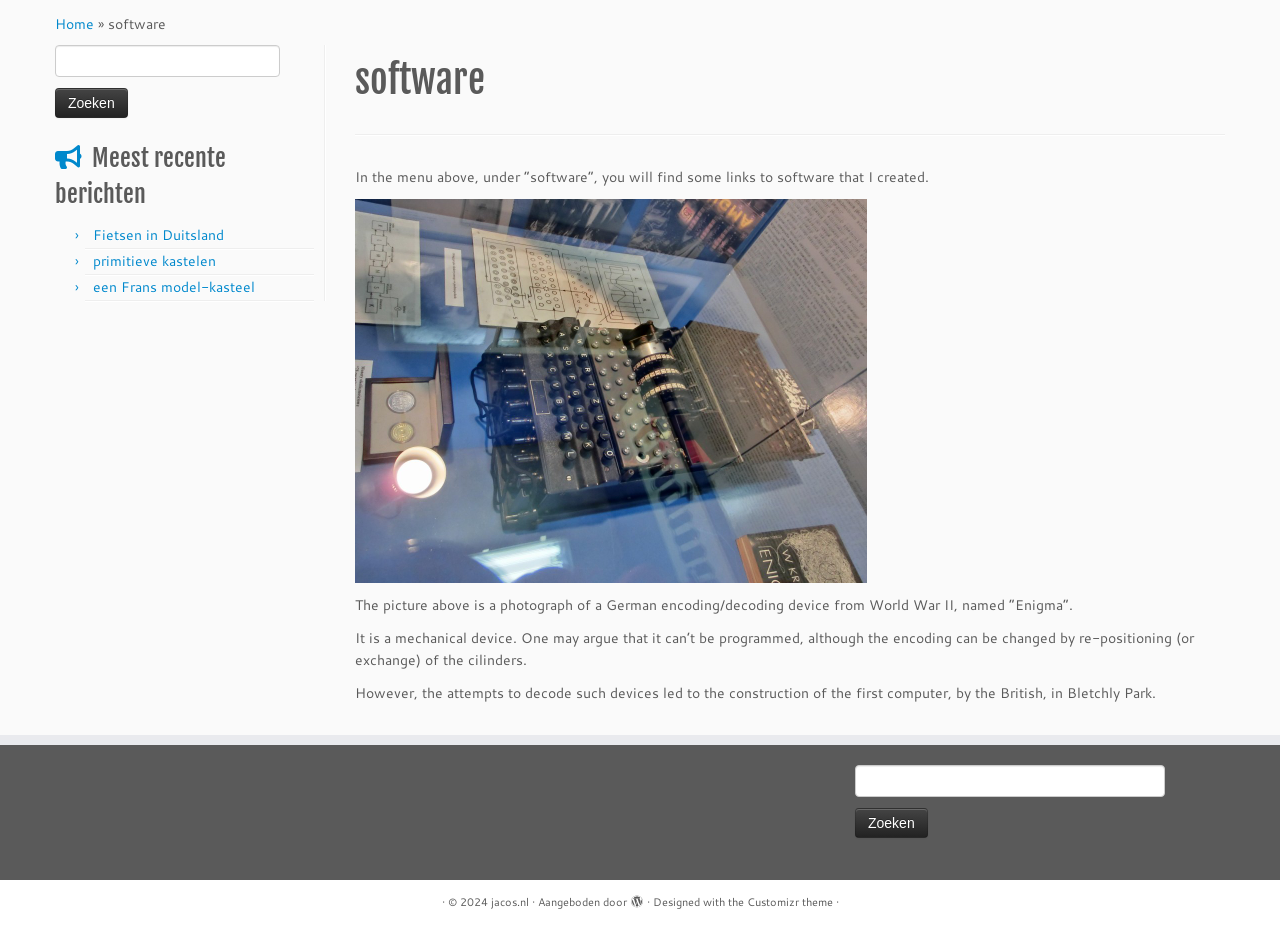Provide the bounding box for the UI element matching this description: "Naomi’s Story (Age 31)".

None